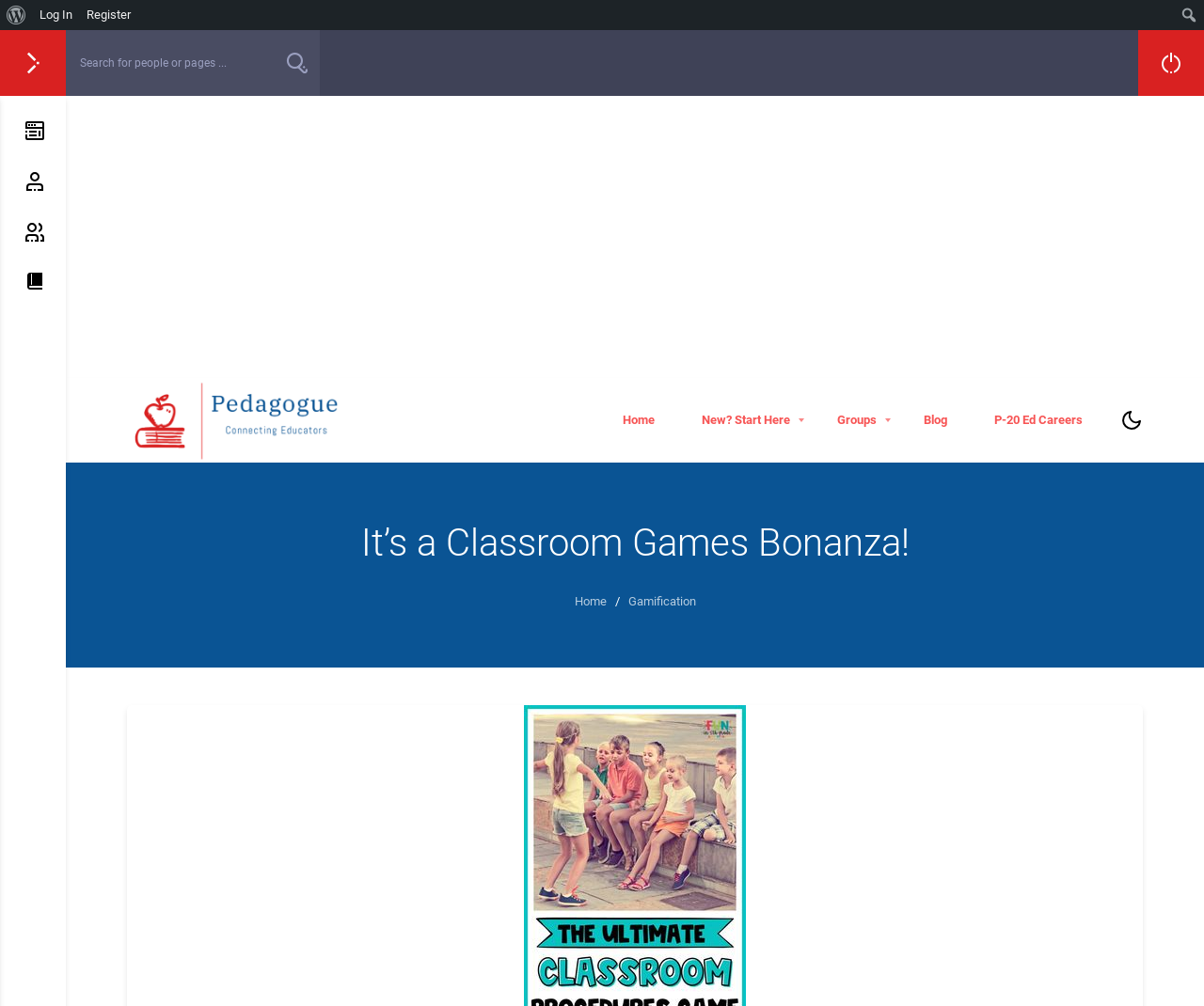Please identify the bounding box coordinates of the element's region that needs to be clicked to fulfill the following instruction: "Visit the blog". The bounding box coordinates should consist of four float numbers between 0 and 1, i.e., [left, top, right, bottom].

[0.748, 0.385, 0.806, 0.45]